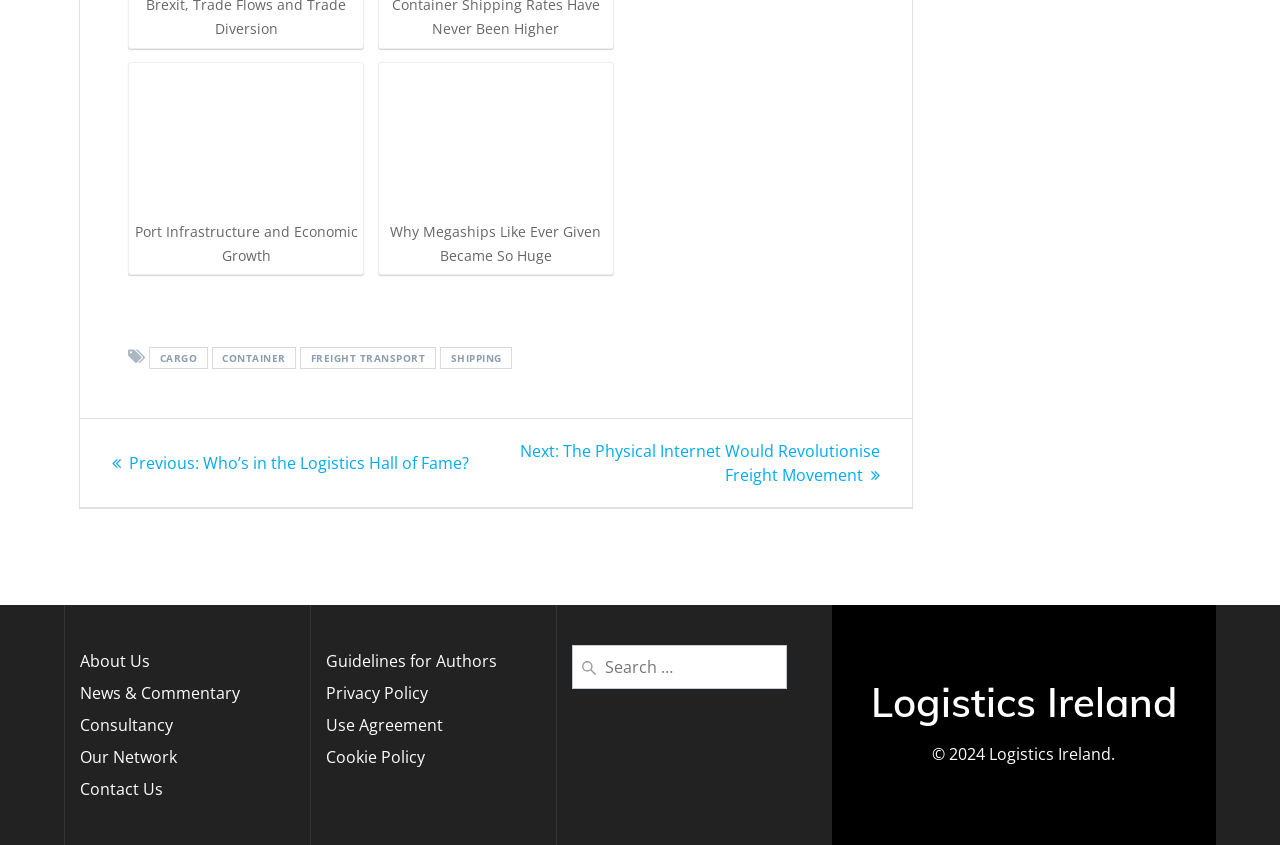What is the purpose of the search box?
Provide a short answer using one word or a brief phrase based on the image.

To search for content